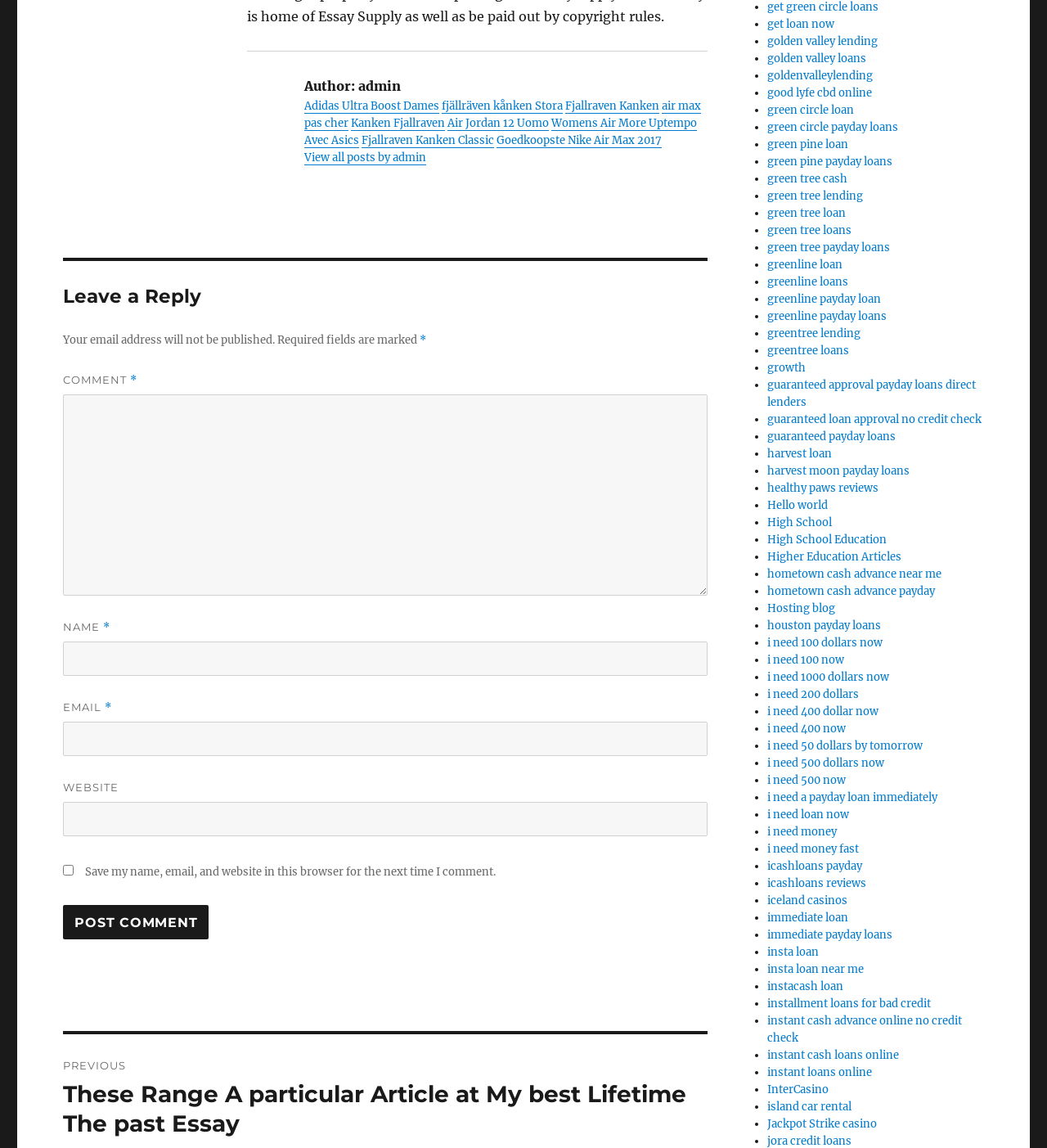Based on the element description growth, identify the bounding box coordinates for the UI element. The coordinates should be in the format (top-left x, top-left y, bottom-right x, bottom-right y) and within the 0 to 1 range.

[0.733, 0.314, 0.769, 0.326]